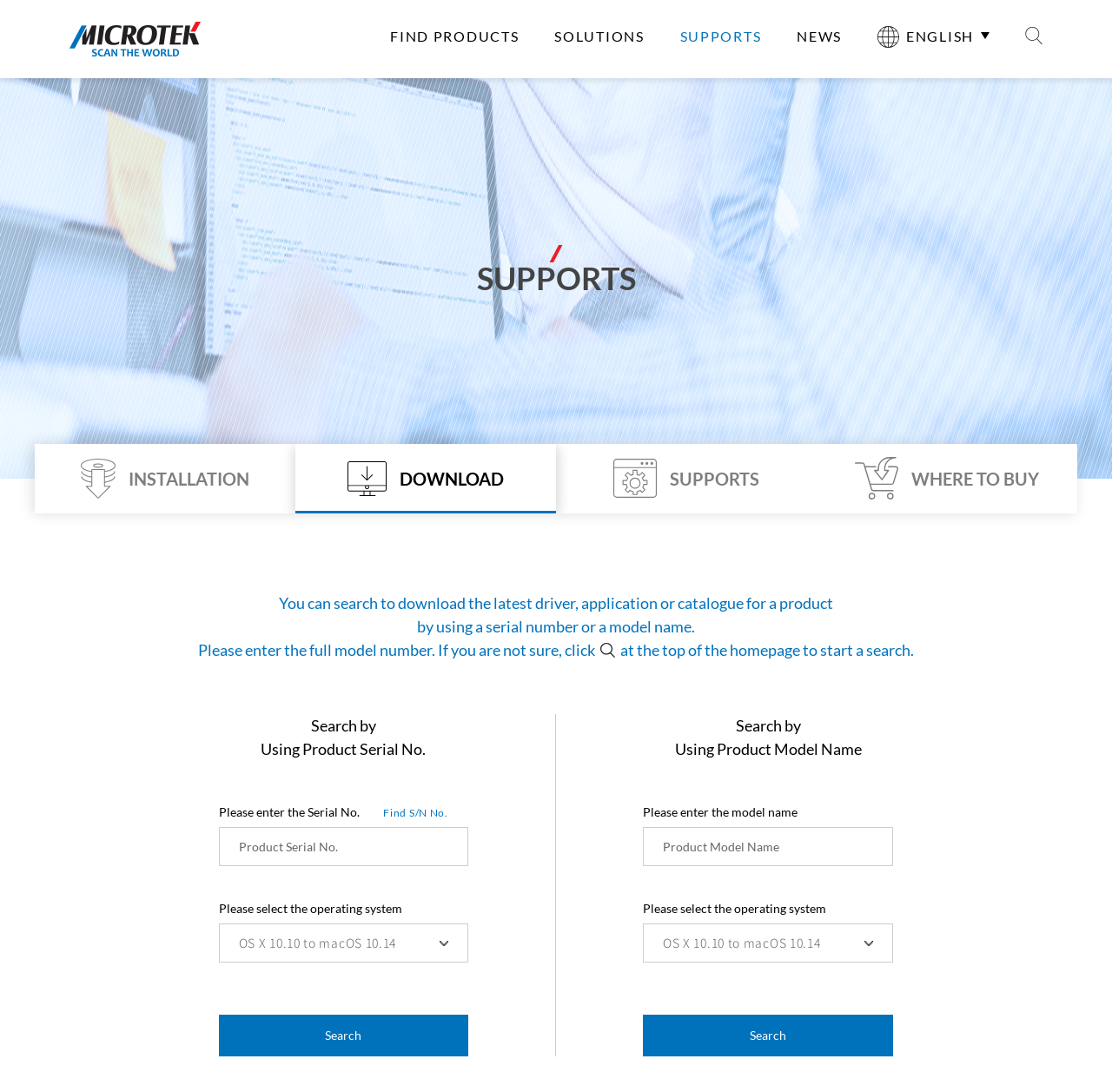Locate and provide the bounding box coordinates for the HTML element that matches this description: "Apply To Work With Us".

None